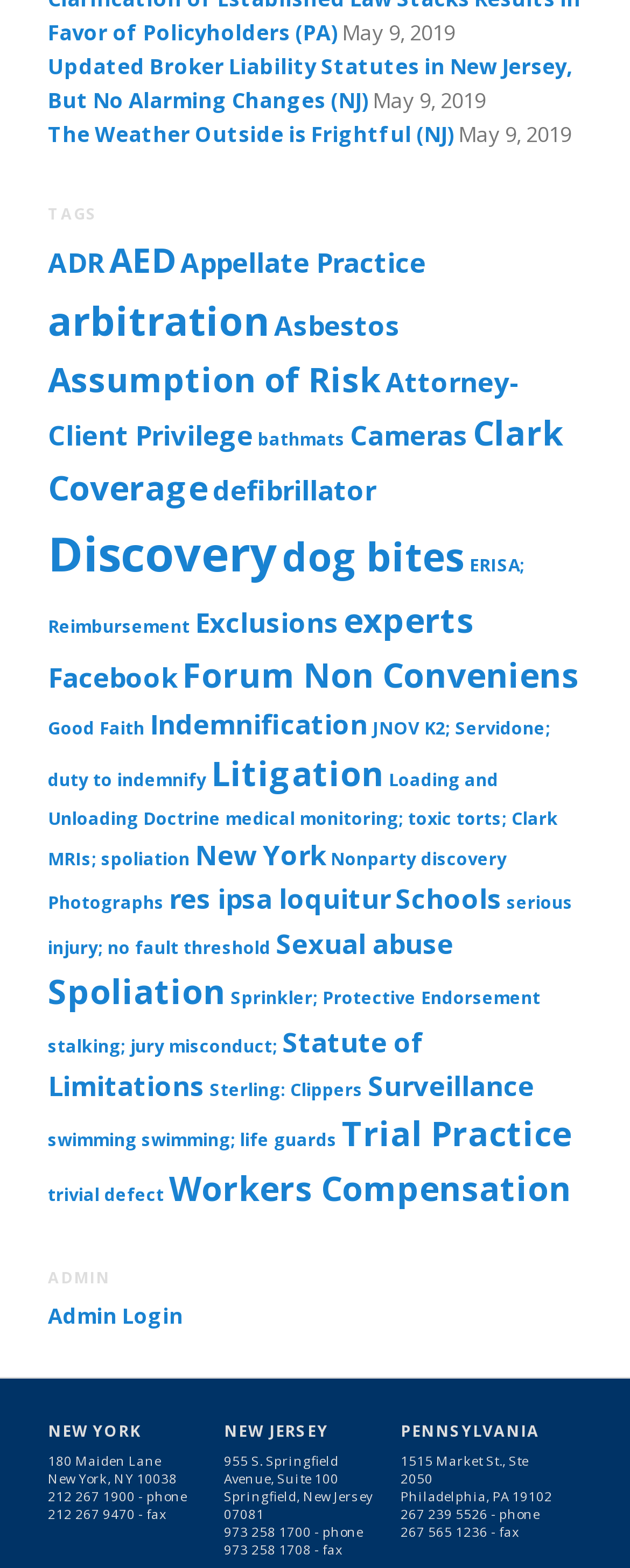Using the details in the image, give a detailed response to the question below:
How many items are under the 'Trial Practice' tag?

The webpage has a link with the text 'Trial Practice (3 items)'. This indicates that there are 3 items under the 'Trial Practice' tag.